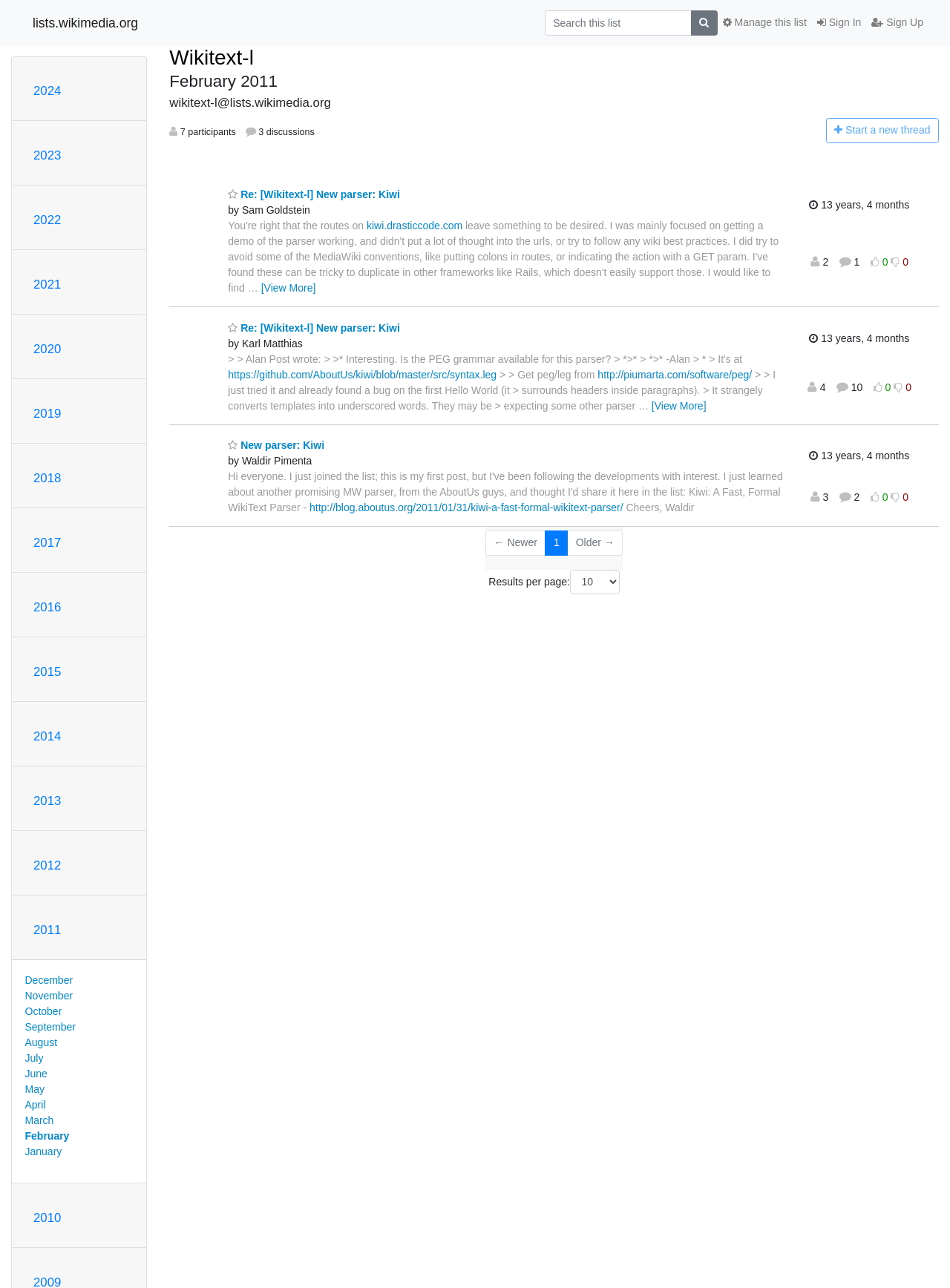What is the date of the most recent thread activity?
Analyze the image and deliver a detailed answer to the question.

I found the answer by looking at the generic text 'Saturday, 5 February 2011 23:59:54' which indicates the date of the most recent thread activity.